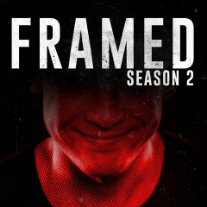Utilize the information from the image to answer the question in detail:
What is the color scheme of the background?

The background is a striking blend of dark tones and red hues, creating a stark contrast that highlights a figure whose facial features are obscured, evoking intrigue and mystery.